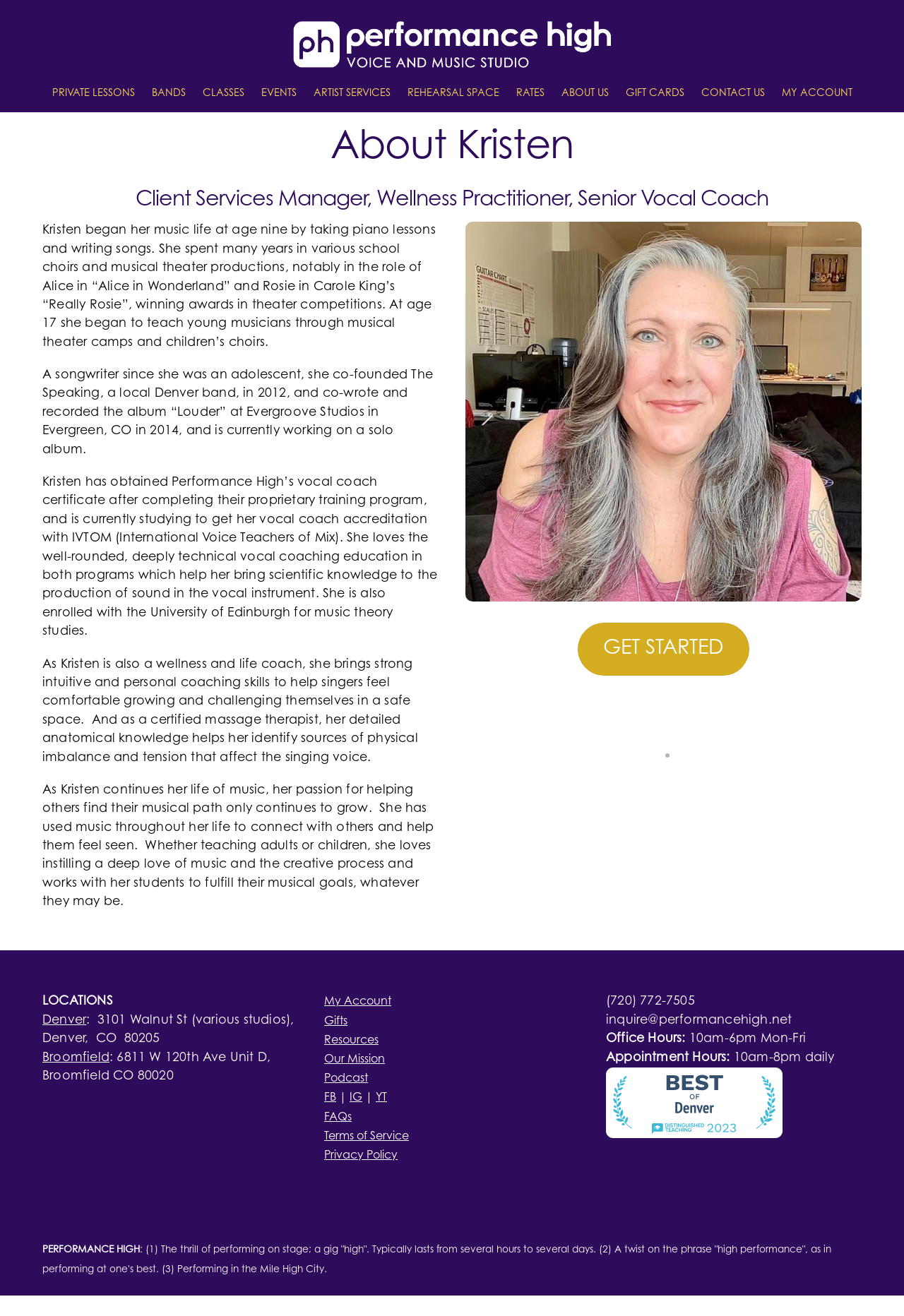Generate a comprehensive description of the webpage.

This webpage is about Kristen Paige, a voice and wellness coach, and her music studio, Performance High Voice and Music Studio. At the top of the page, there is a navigation menu with links to various services, including private lessons, bands, classes, events, artist services, rehearsal space, rates, about us, gift cards, contact us, and my account.

Below the navigation menu, there is a main section that introduces Kristen Paige. It starts with a heading "About Kristen" followed by a brief description of her background, including her music life, teaching experience, and education. There is also a large image of Kristen on the right side of this section.

The main section continues with a series of paragraphs that provide more details about Kristen's music experience, her coaching skills, and her passion for helping others find their musical path. There is also a call-to-action link "GET STARTED" at the bottom of this section.

On the left side of the page, there is a section that lists locations, including Denver and Broomfield, with their corresponding addresses. Below this section, there are links to various resources, including my account, gifts, resources, our mission, podcast, social media links, FAQs, terms of service, and privacy policy.

At the bottom of the page, there is a section that provides contact information, including phone number, email address, office hours, and appointment hours. There is also a link to DistinguishedTeaching.com and an image associated with it. Finally, there is a footer section that provides additional information about Performance High and its meaning.